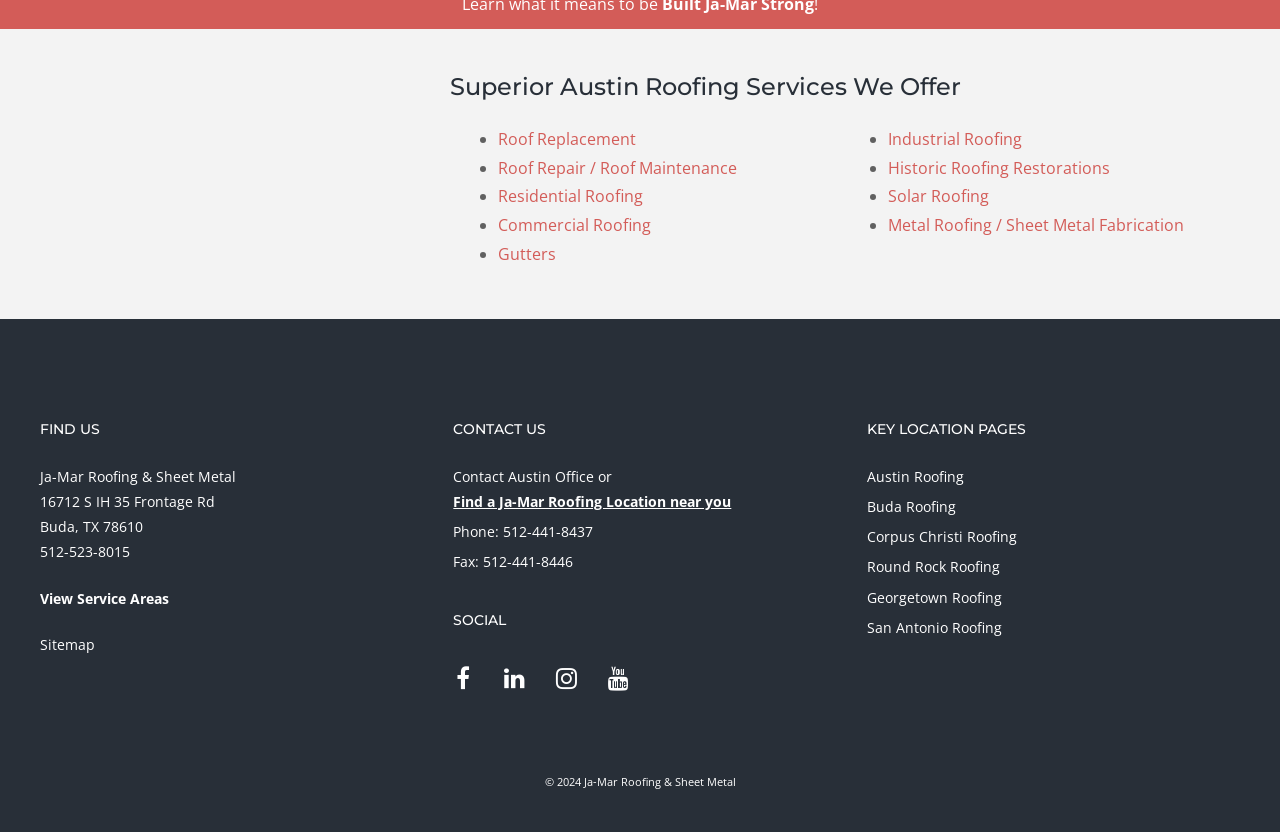Provide a brief response using a word or short phrase to this question:
What social media platforms is Ja-Mar Roofing on?

Facebook, LinkedIn, Instagram, YouTube